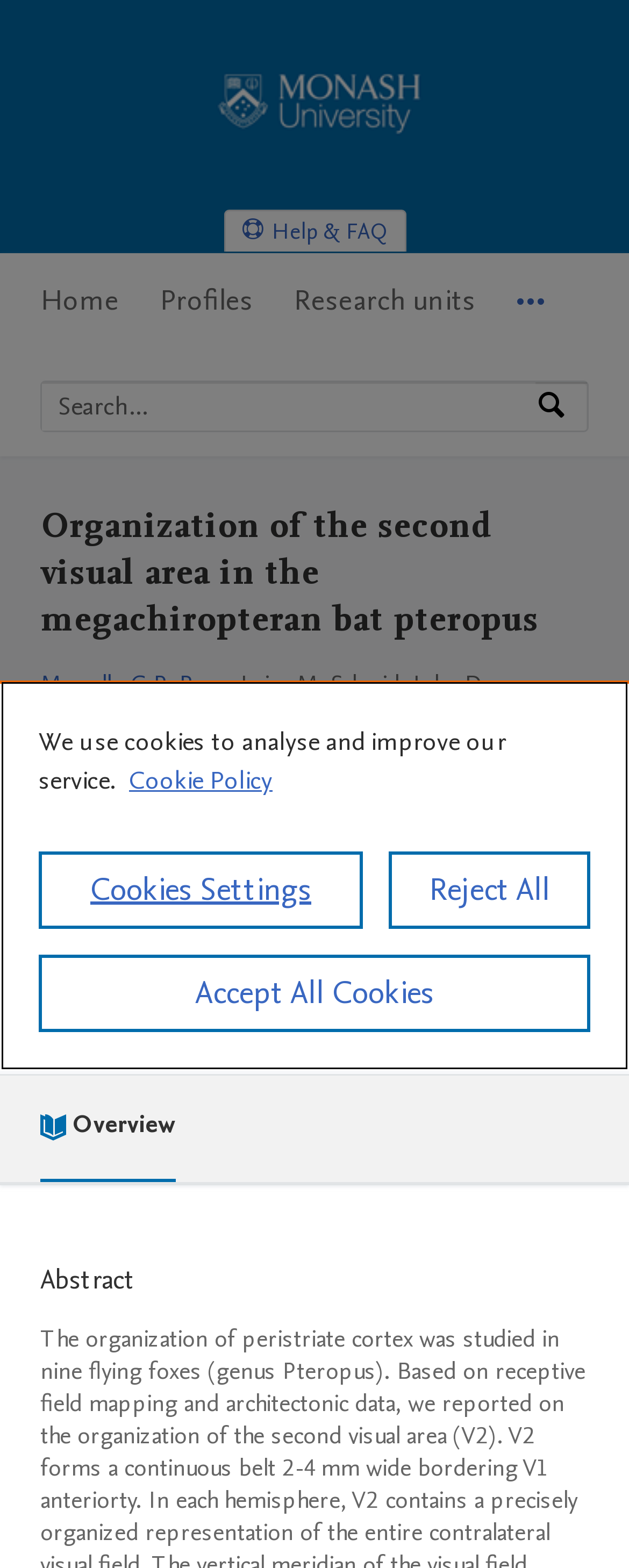Identify the title of the webpage and provide its text content.

Organization of the second visual area in the megachiropteran bat pteropus